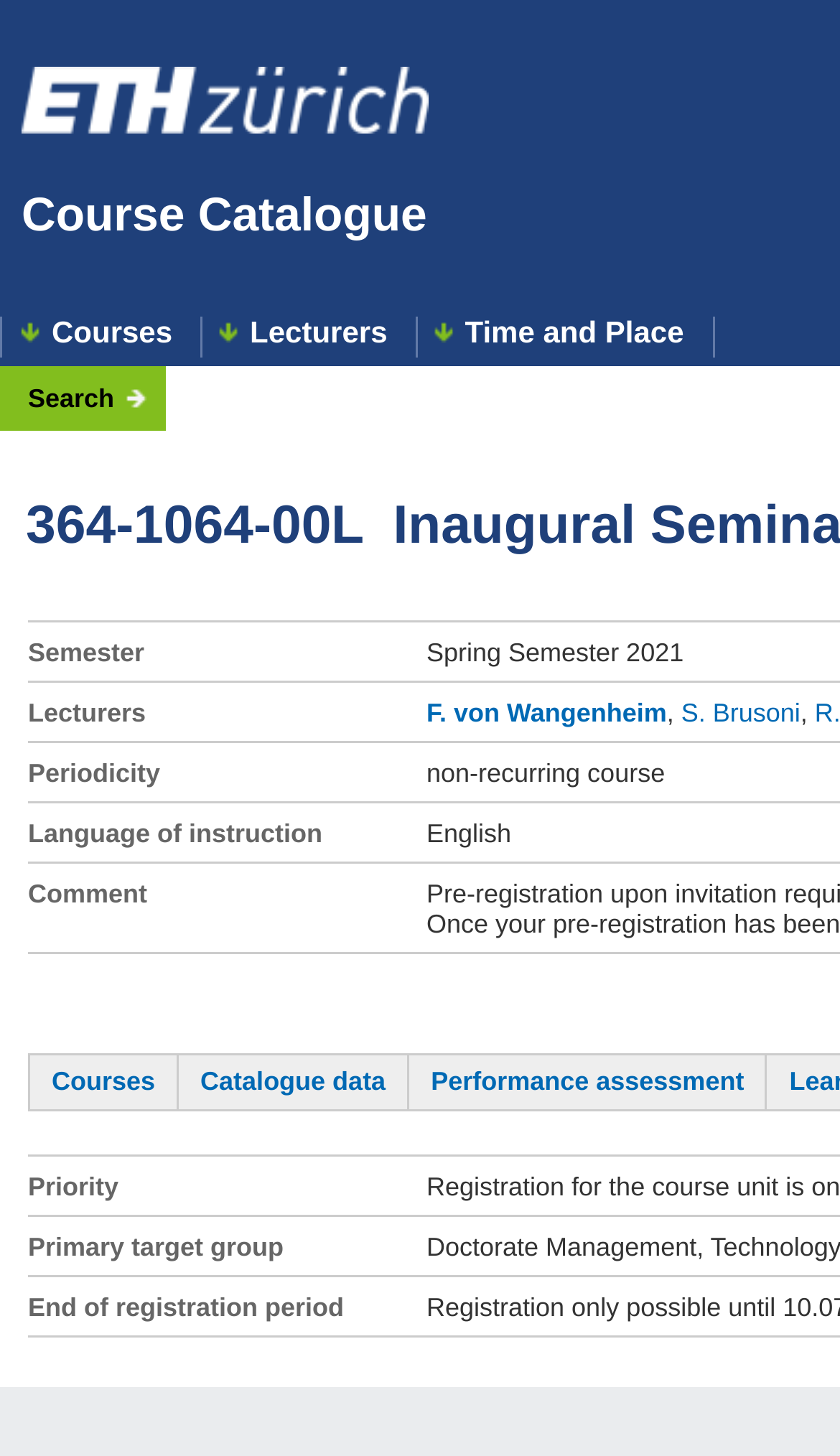Locate the bounding box coordinates of the area where you should click to accomplish the instruction: "select lecturer F. von Wangenheim".

[0.508, 0.479, 0.794, 0.5]